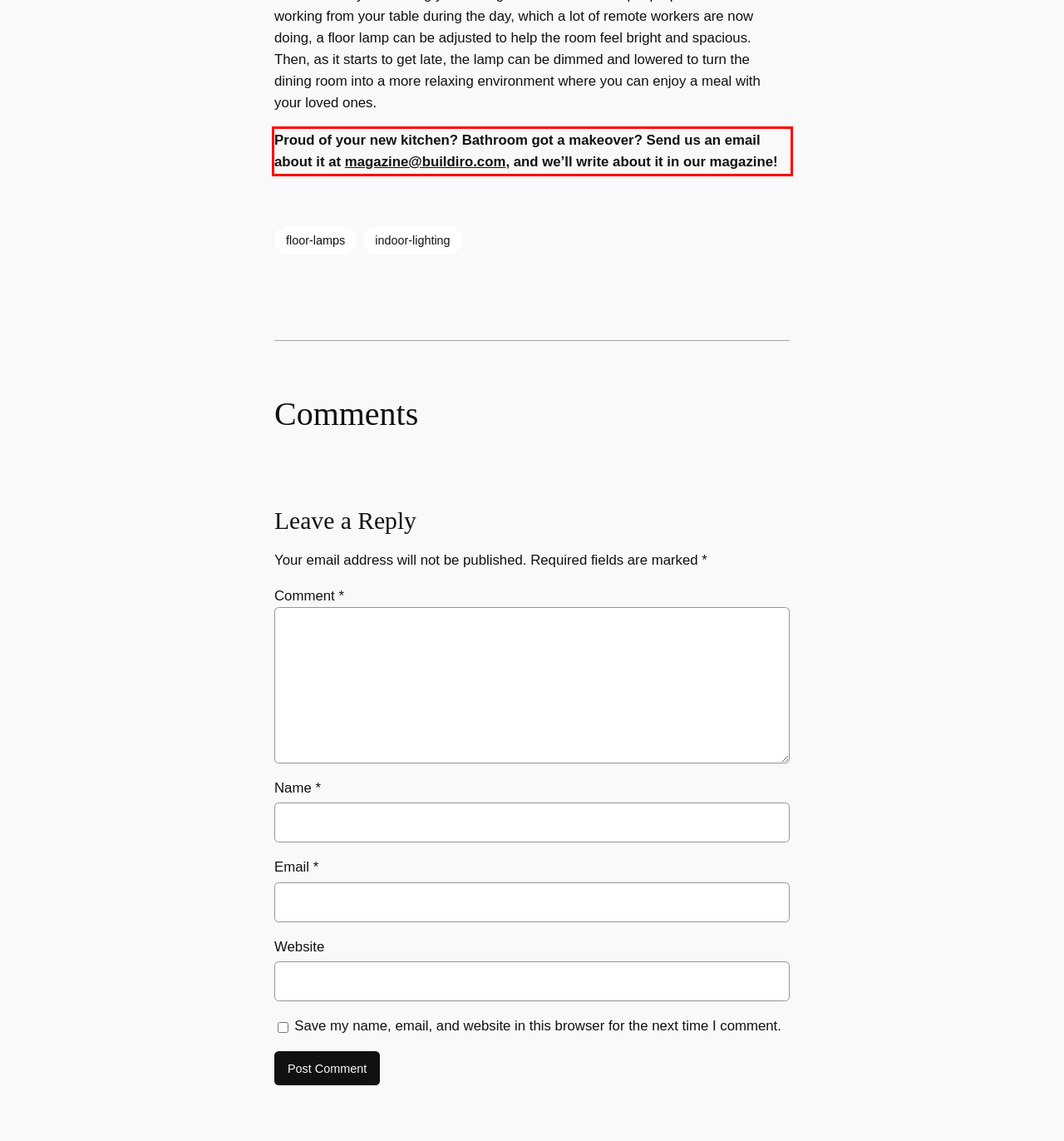Please examine the screenshot of the webpage and read the text present within the red rectangle bounding box.

Proud of your new kitchen? Bathroom got a makeover? Send us an email about it at magazine@buildiro.com, and we’ll write about it in our magazine!